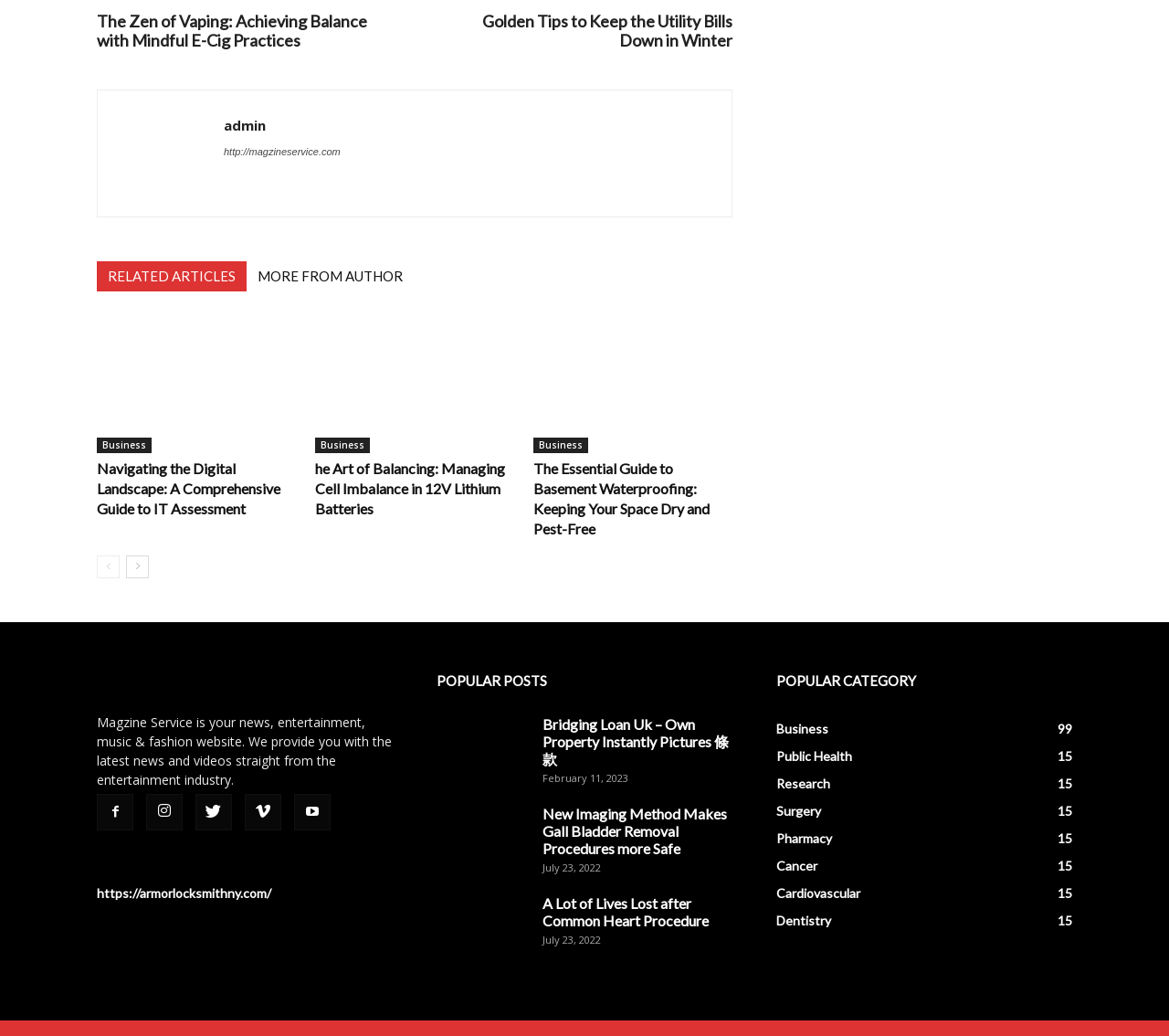How many popular posts are displayed on the webpage?
Identify the answer in the screenshot and reply with a single word or phrase.

3